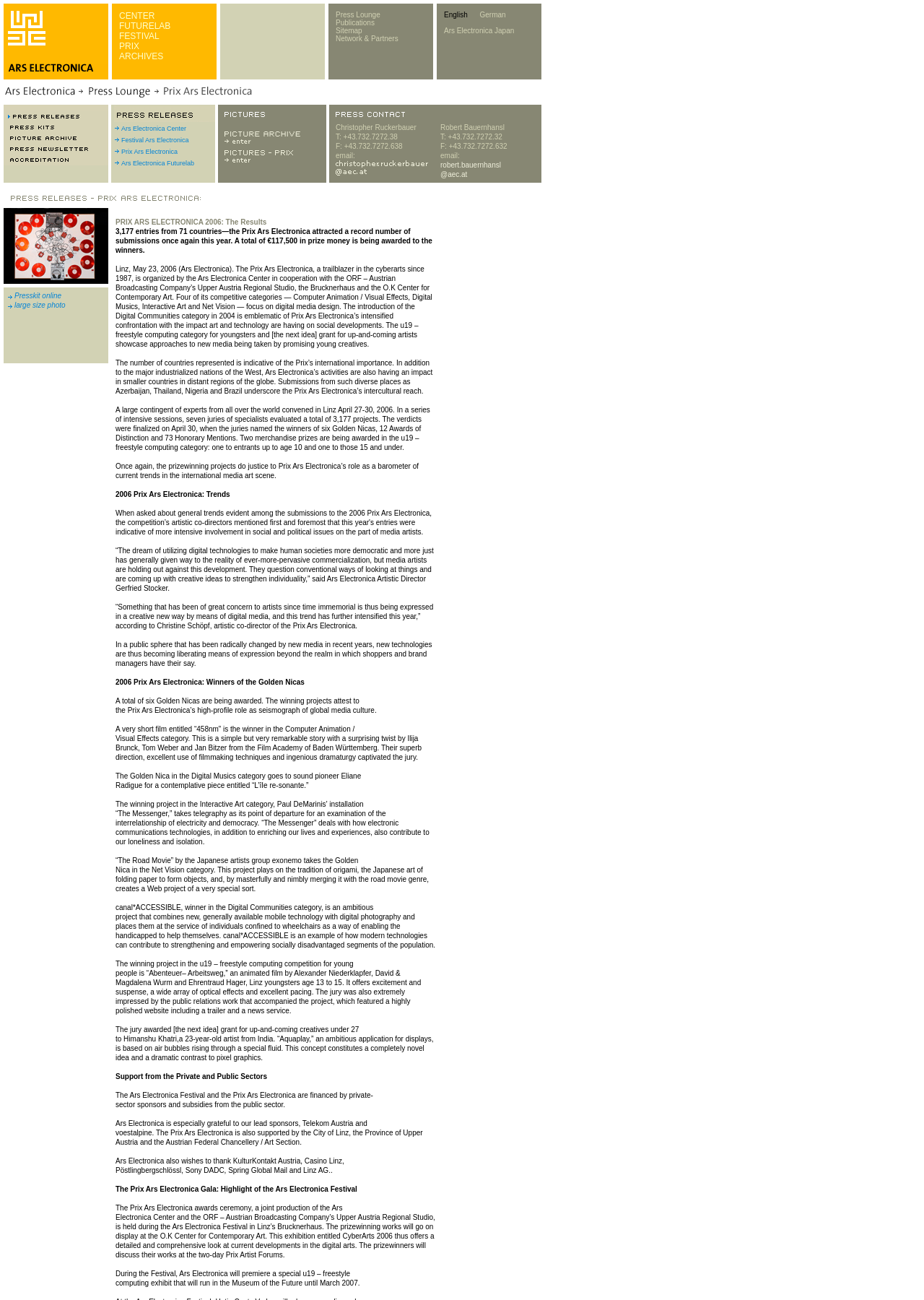Determine the bounding box coordinates of the area to click in order to meet this instruction: "Click the link to Ars Electronica Japan".

[0.473, 0.003, 0.586, 0.061]